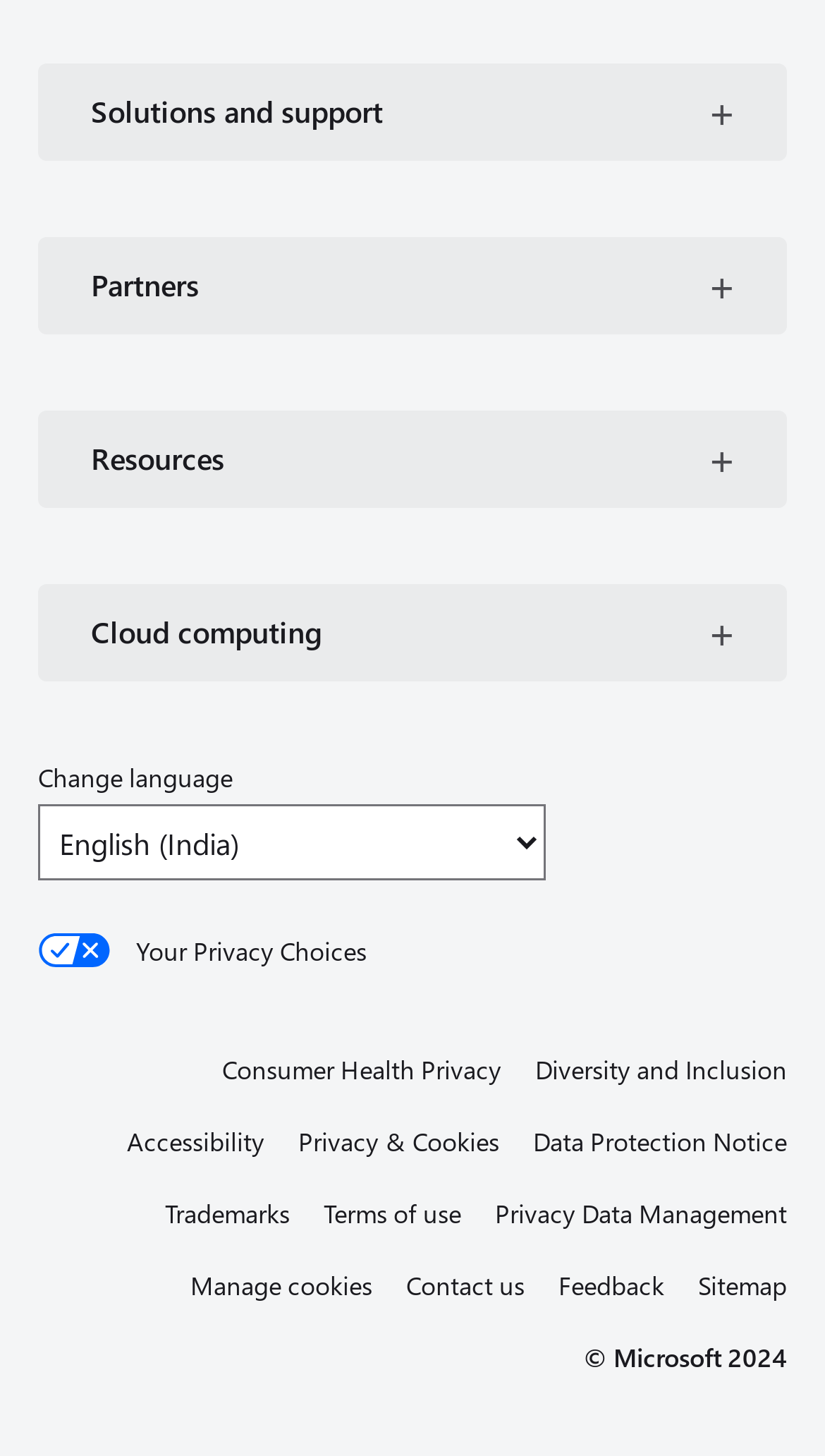Please identify the bounding box coordinates of the area that needs to be clicked to follow this instruction: "Expand solutions and support".

[0.046, 0.044, 0.954, 0.111]